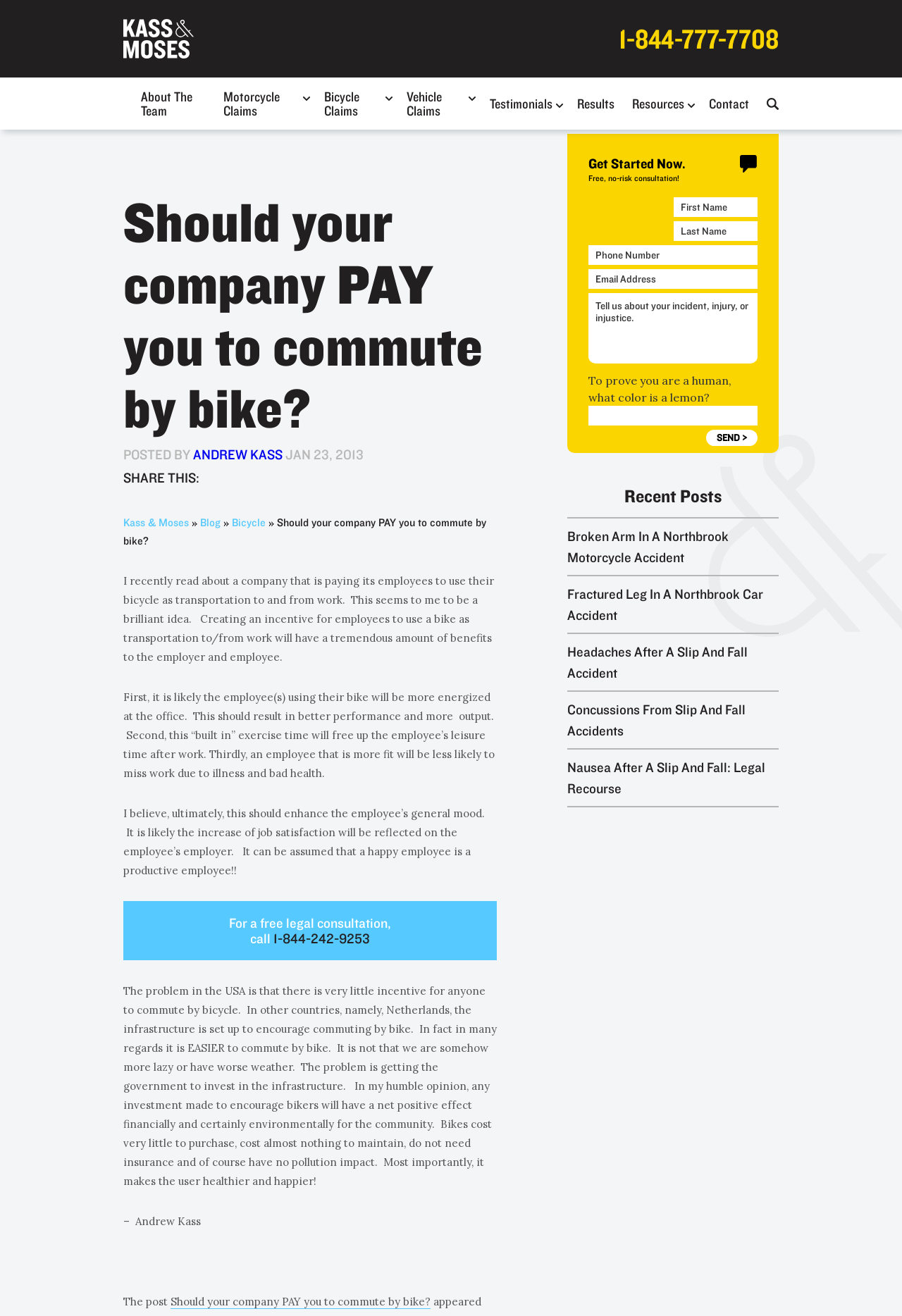Identify the bounding box coordinates of the clickable region necessary to fulfill the following instruction: "Leave a comment". The bounding box coordinates should be four float numbers between 0 and 1, i.e., [left, top, right, bottom].

None